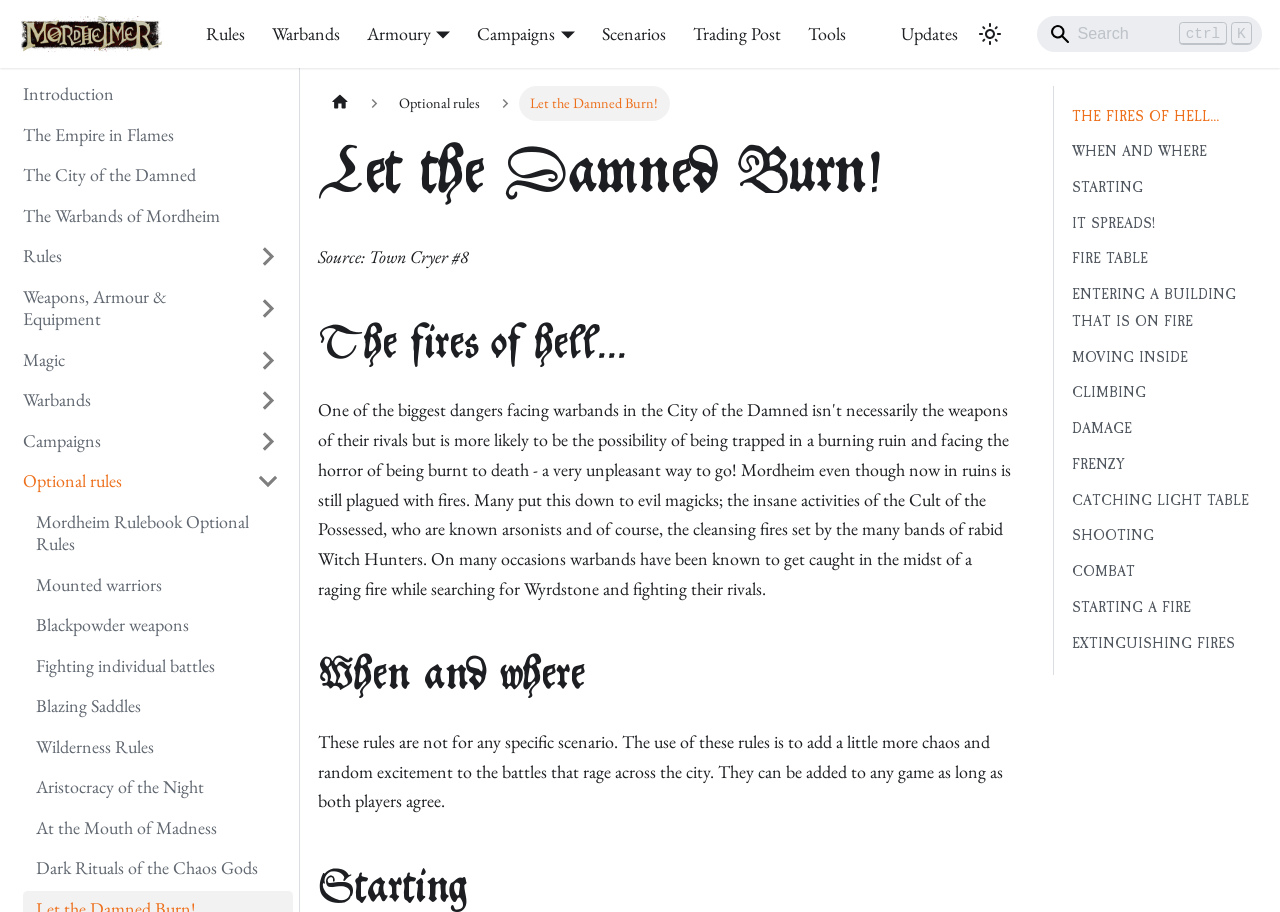What is the name of the website?
Look at the webpage screenshot and answer the question with a detailed explanation.

I determined the name of the website by looking at the root element 'Let the Damned Burn! | The New Mordheimer' which suggests that 'The New Mordheimer' is the name of the website.